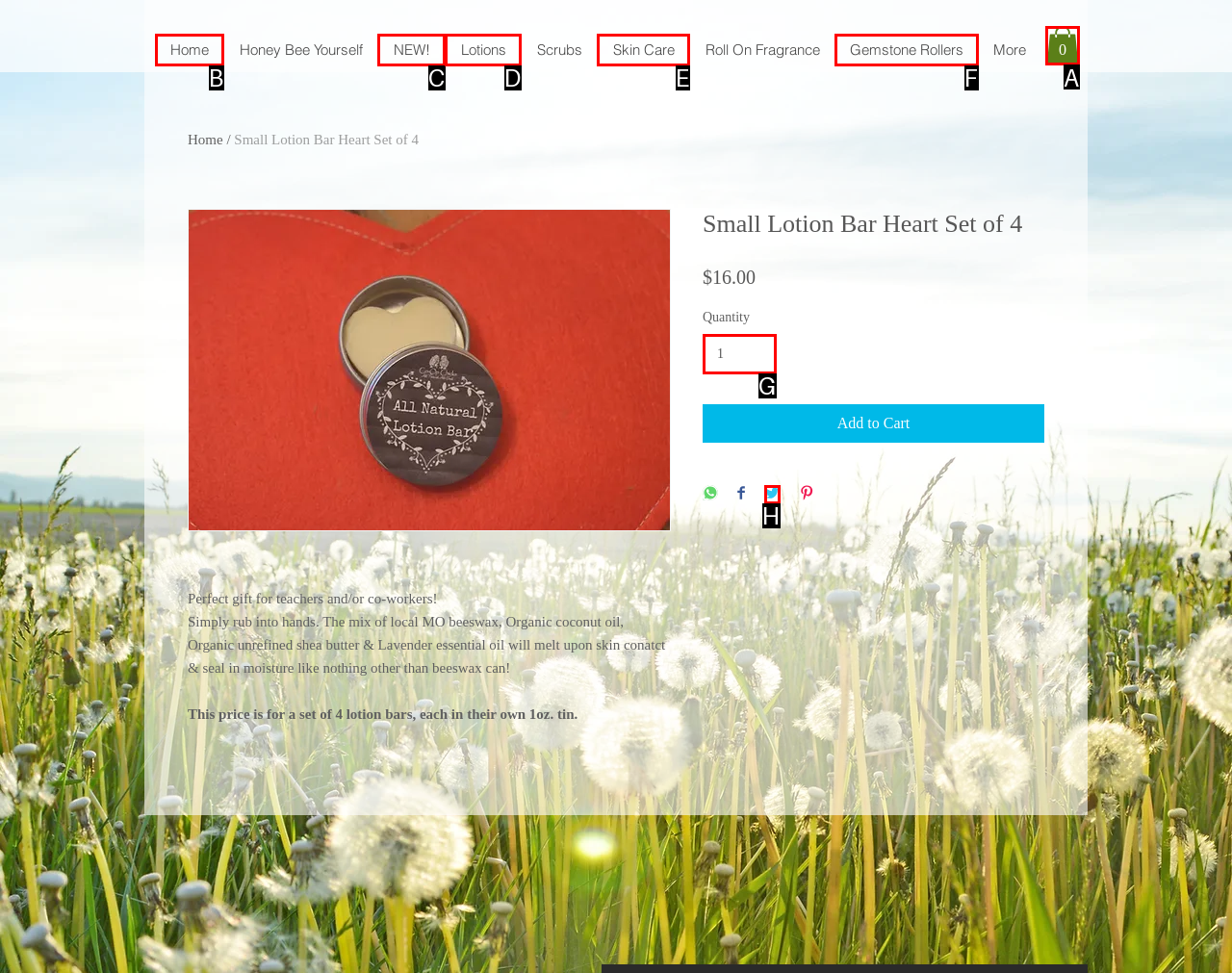Identify the correct UI element to click to achieve the task: Click the 'Cart with 0 items' button.
Answer with the letter of the appropriate option from the choices given.

A